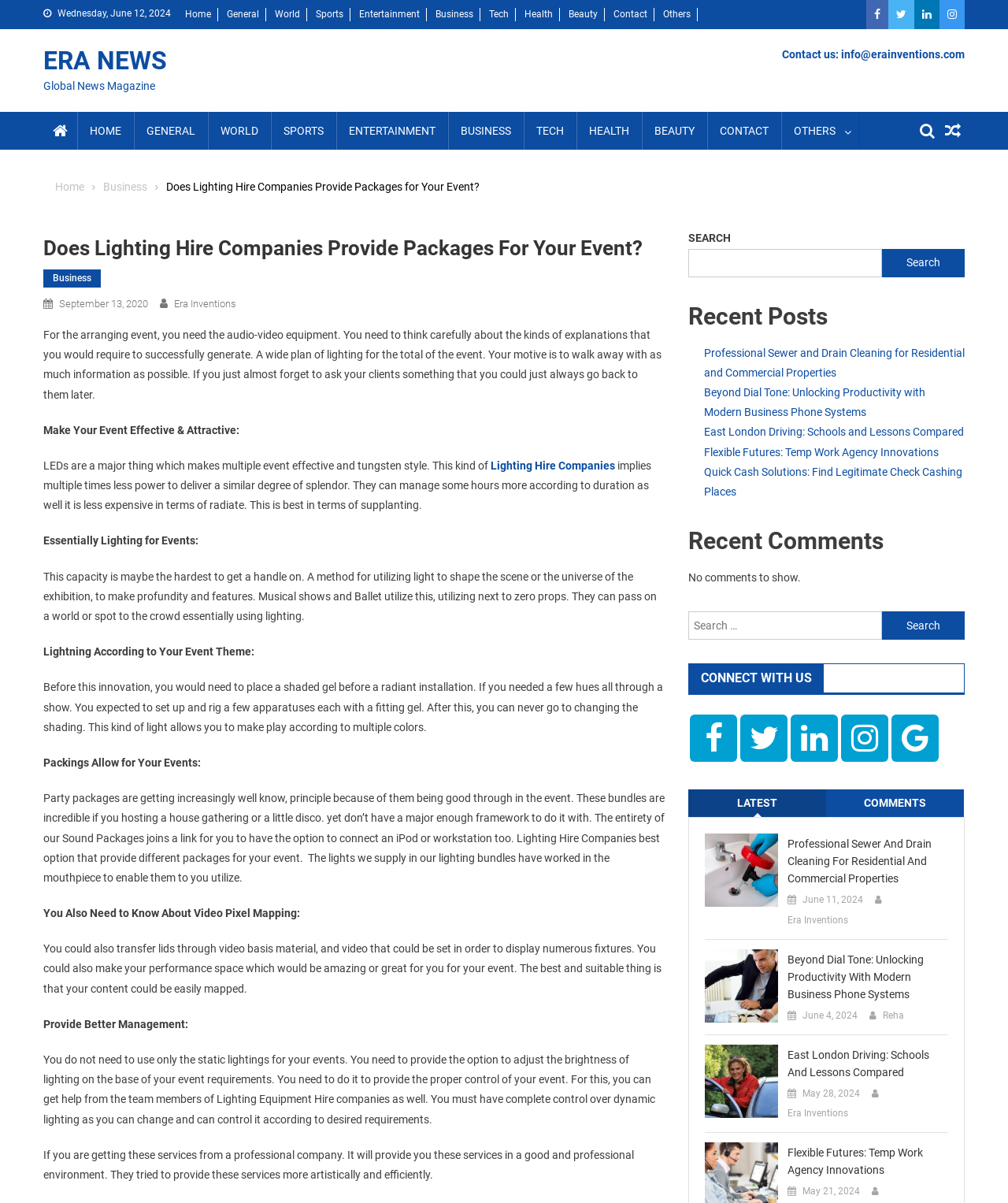Locate the bounding box of the UI element defined by this description: "Era Inventions". The coordinates should be given as four float numbers between 0 and 1, formatted as [left, top, right, bottom].

[0.781, 0.758, 0.841, 0.772]